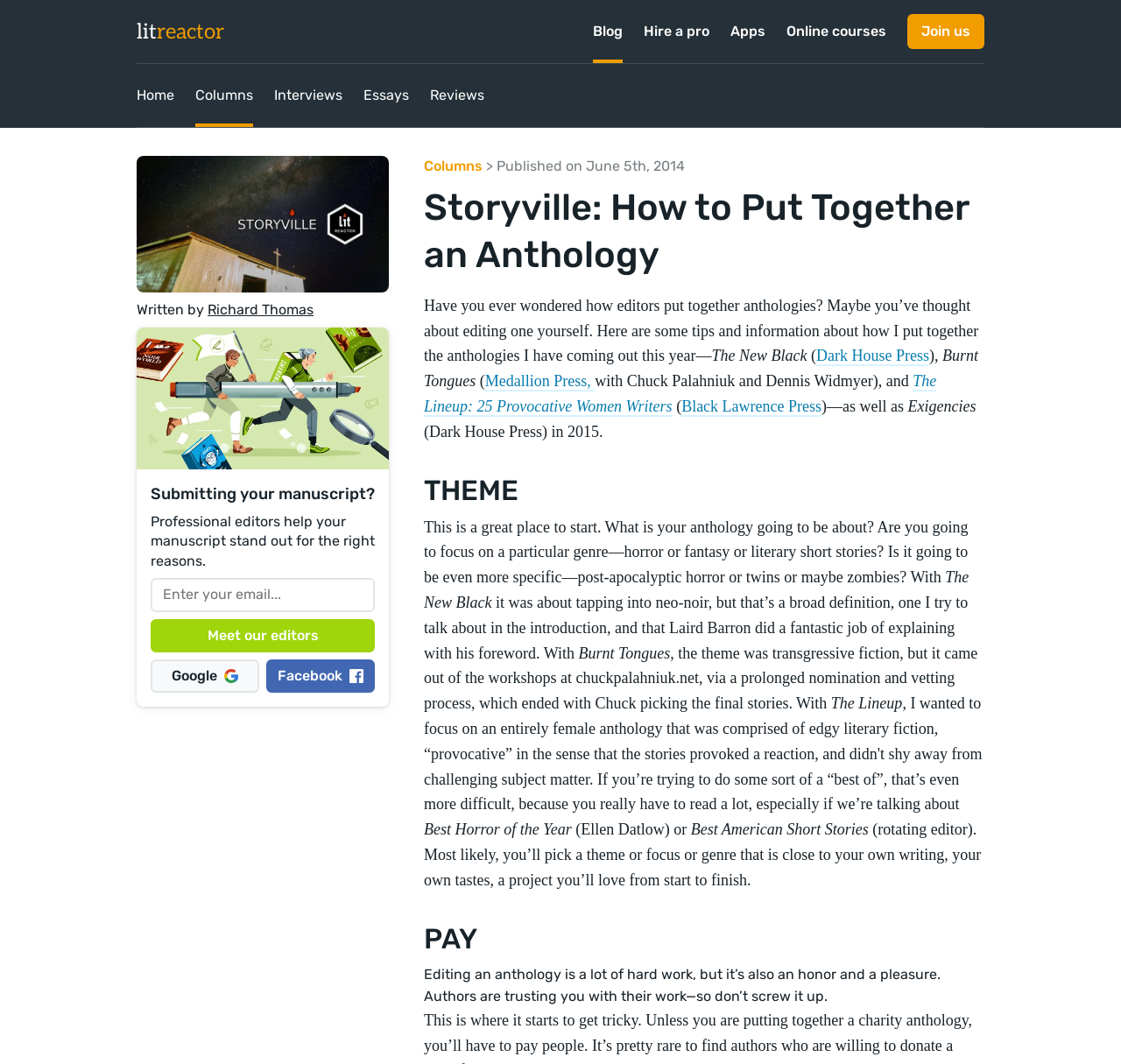Specify the bounding box coordinates of the region I need to click to perform the following instruction: "Click the 'Join us' button". The coordinates must be four float numbers in the range of 0 to 1, i.e., [left, top, right, bottom].

[0.809, 0.013, 0.878, 0.046]